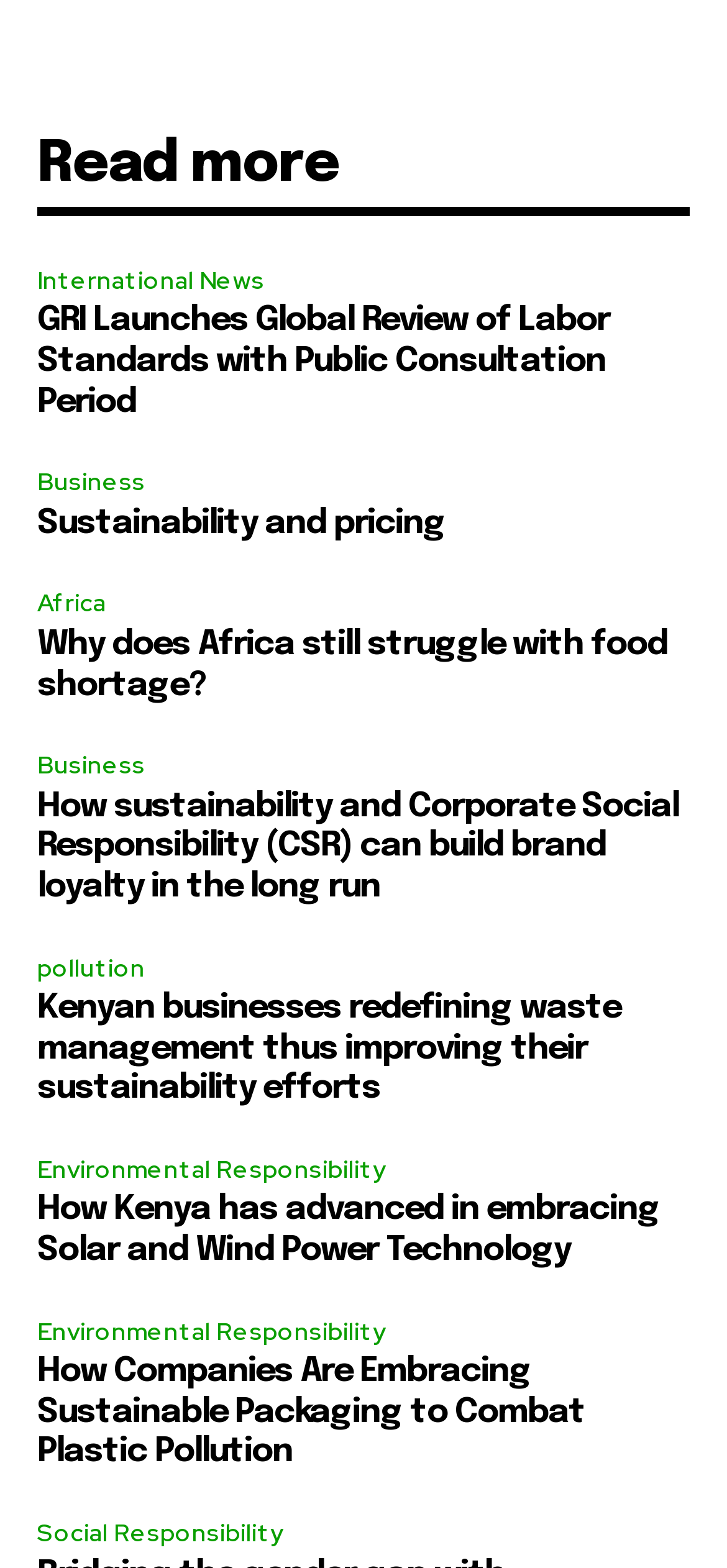Respond to the question below with a concise word or phrase:
What is the theme of the article about Kenyan businesses?

Waste management